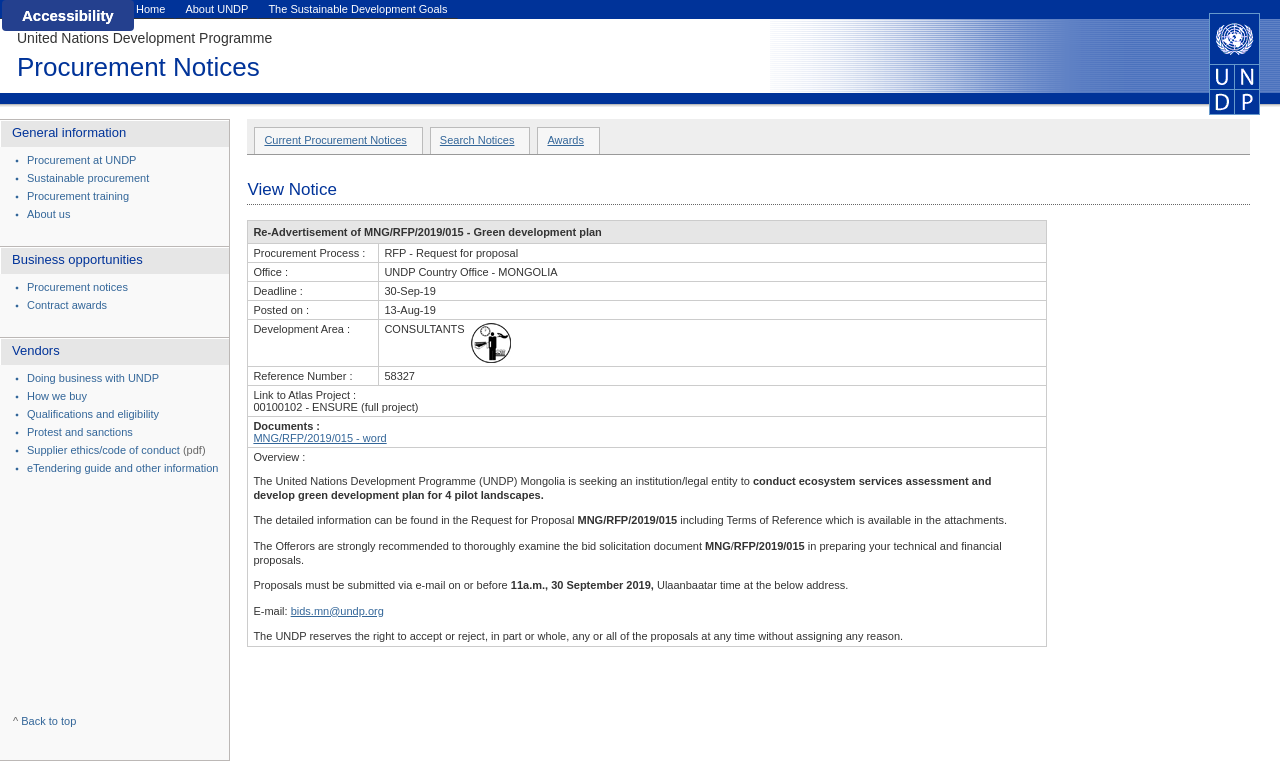Using the details in the image, give a detailed response to the question below:
What is the name of the procurement notice?

The procurement notice is named 'Re-Advertisement of MNG/RFP/2019' which is part of the title of the webpage. This title is not an interactive element, but rather a descriptive text that provides context about the content of the webpage.